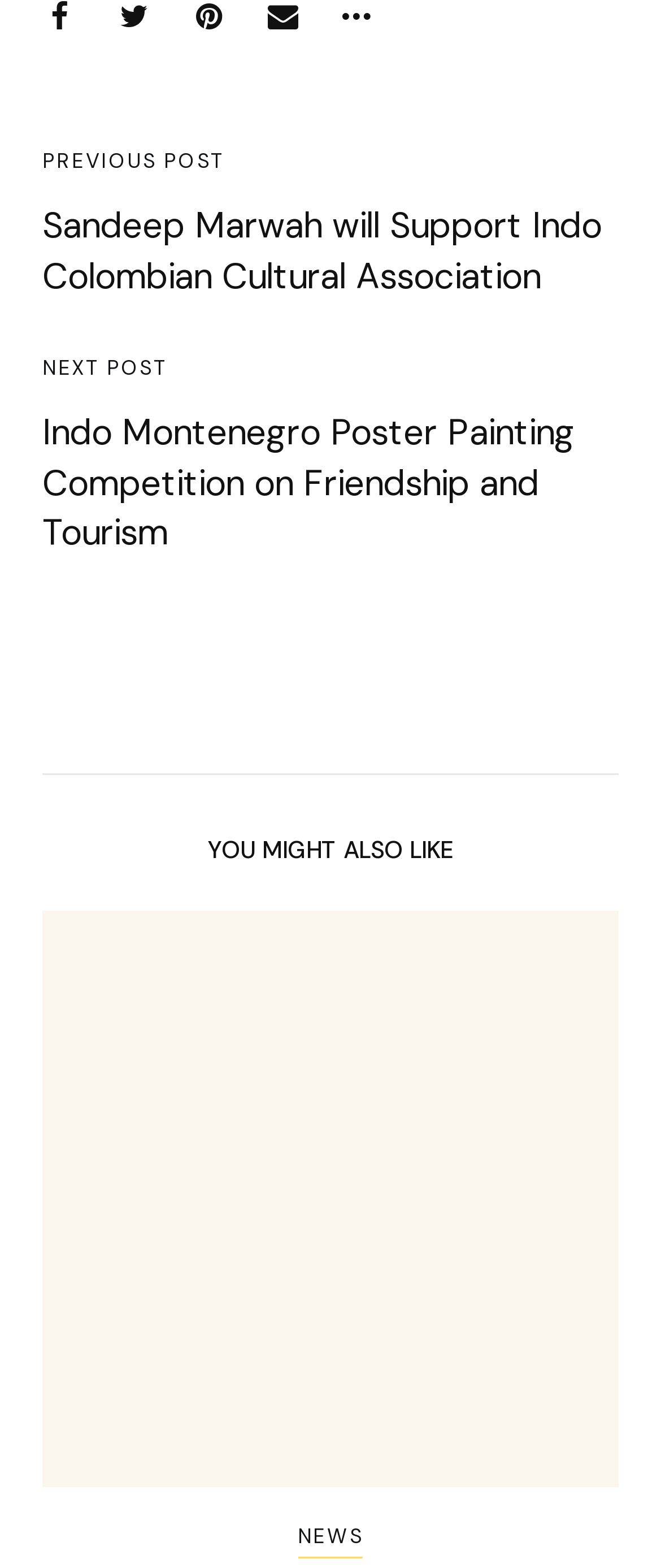Carefully examine the image and provide an in-depth answer to the question: What is the title of the first post?

I found a heading element with this text, which seems to be the title of the first post.